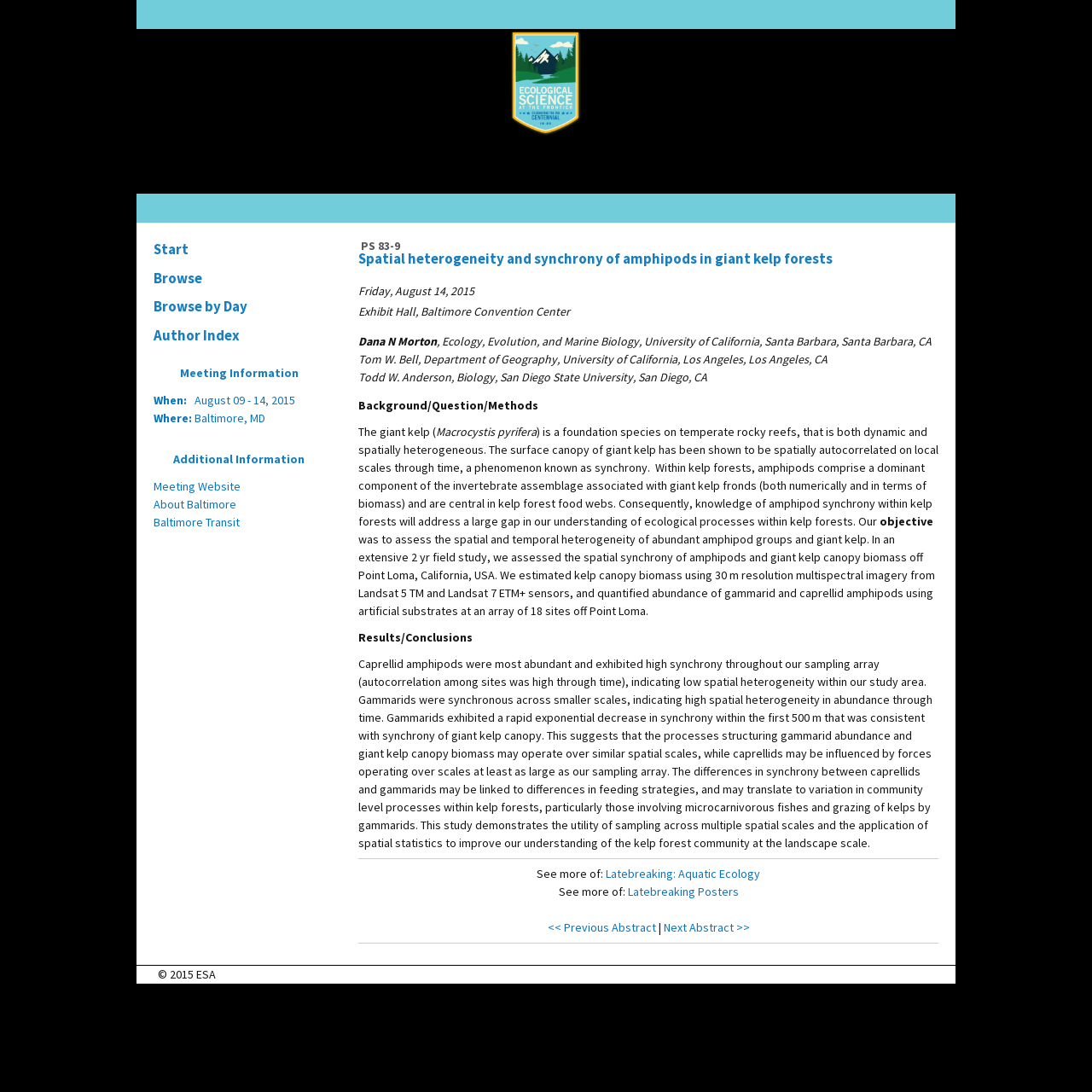Please identify the bounding box coordinates of the element that needs to be clicked to perform the following instruction: "Go to the next abstract".

[0.607, 0.842, 0.686, 0.856]